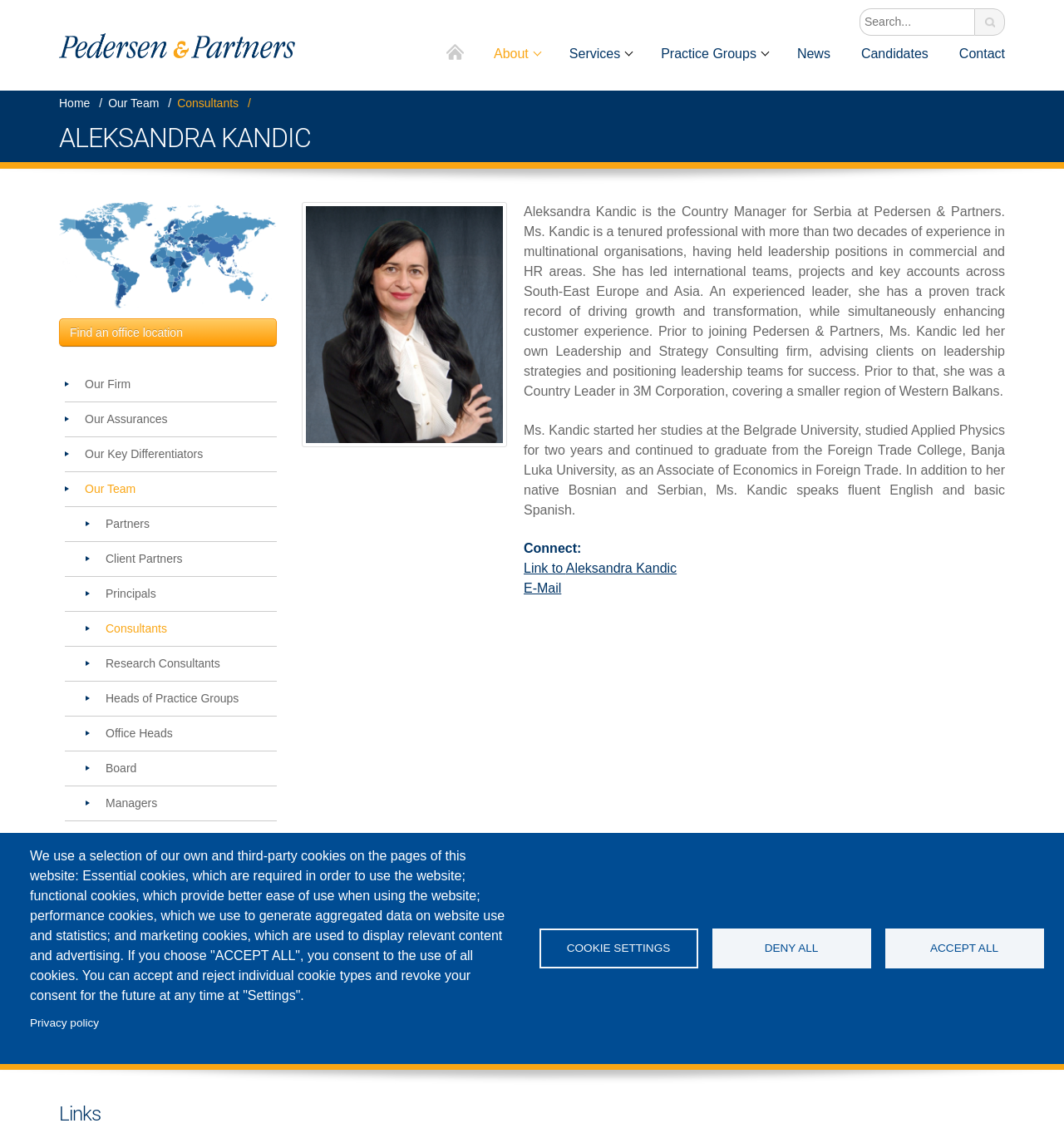Highlight the bounding box coordinates of the region I should click on to meet the following instruction: "Go to home page".

[0.055, 0.029, 0.277, 0.051]